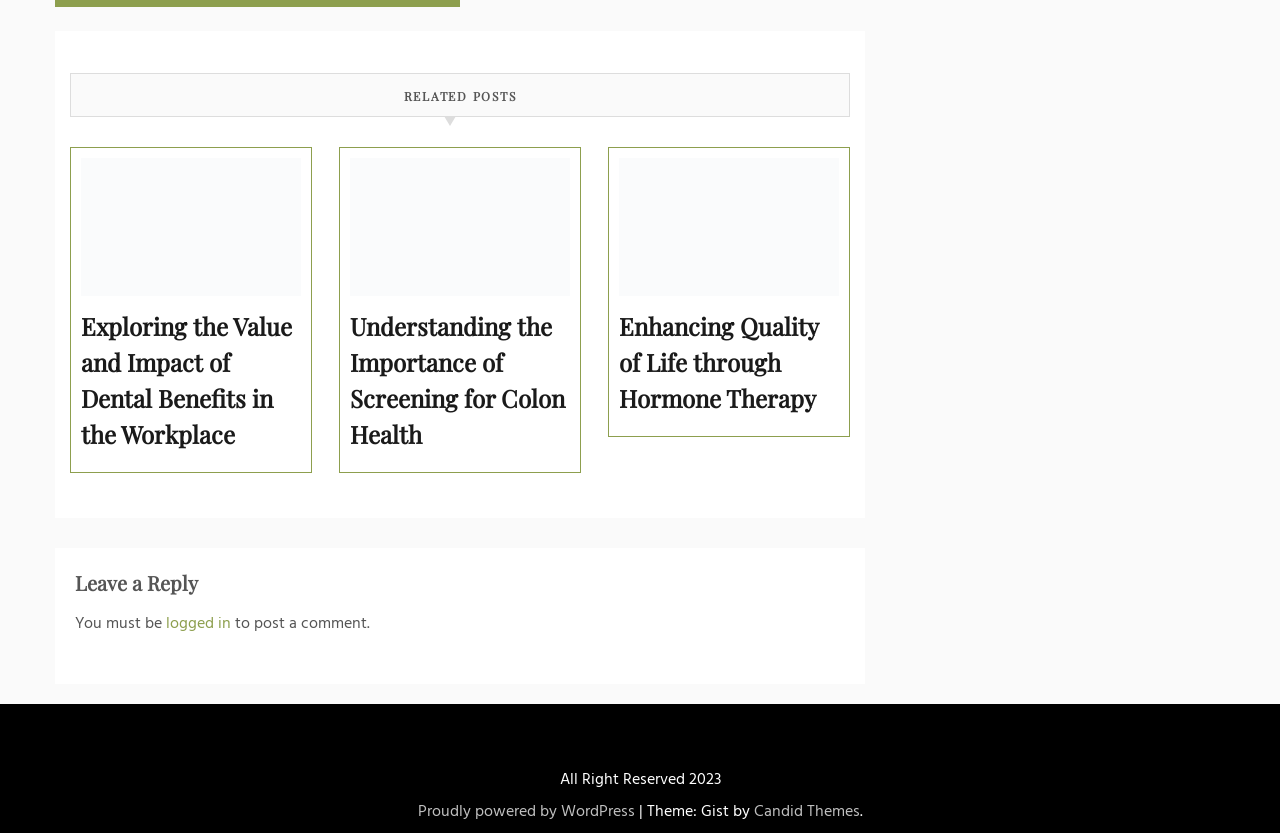Locate the UI element described by Proudly powered by WordPress in the provided webpage screenshot. Return the bounding box coordinates in the format (top-left x, top-left y, bottom-right x, bottom-right y), ensuring all values are between 0 and 1.

[0.326, 0.959, 0.496, 0.991]